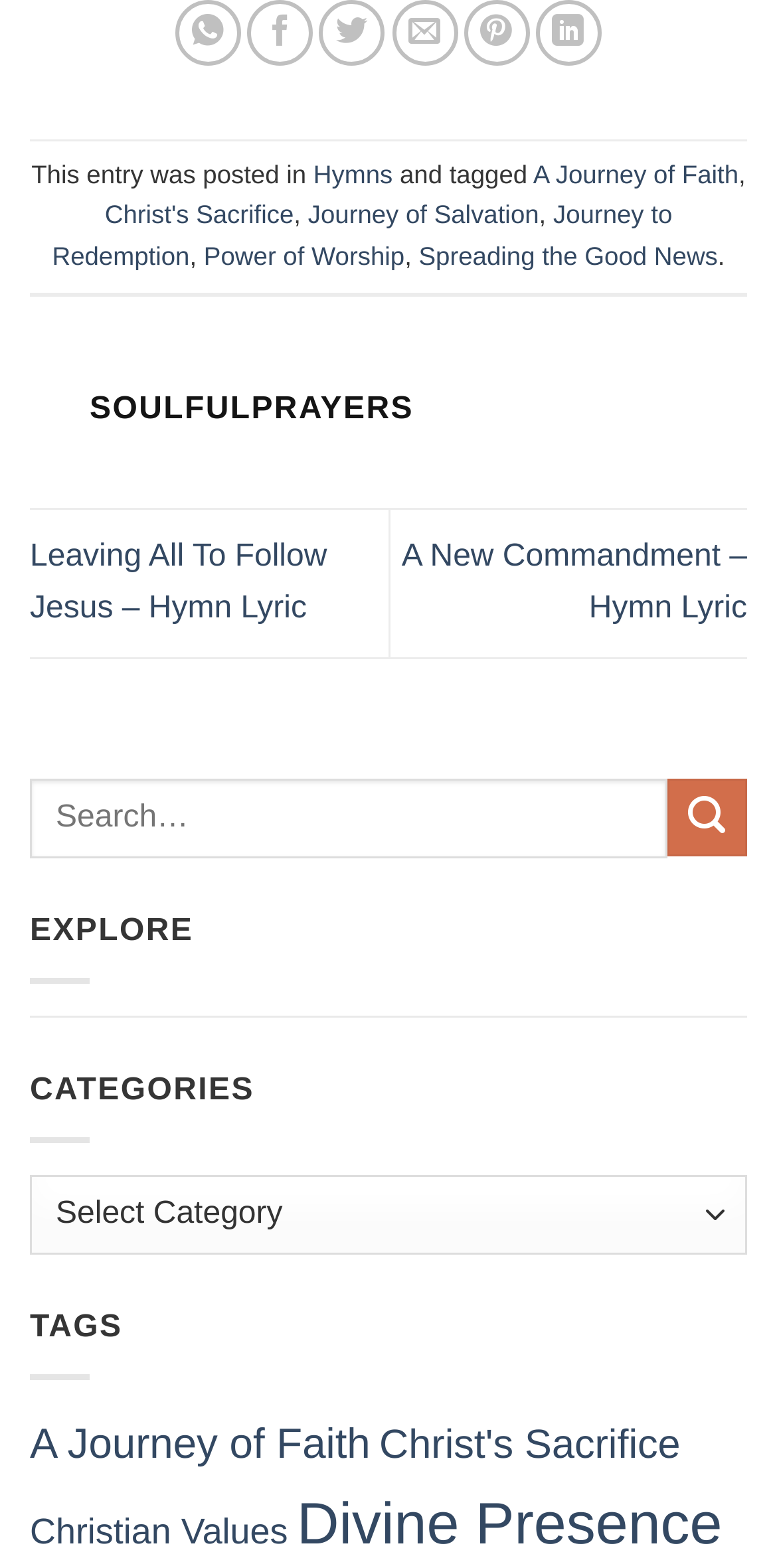Determine the bounding box coordinates of the clickable region to follow the instruction: "Read the 'Leaving All To Follow Jesus – Hymn Lyric' article".

[0.038, 0.344, 0.421, 0.398]